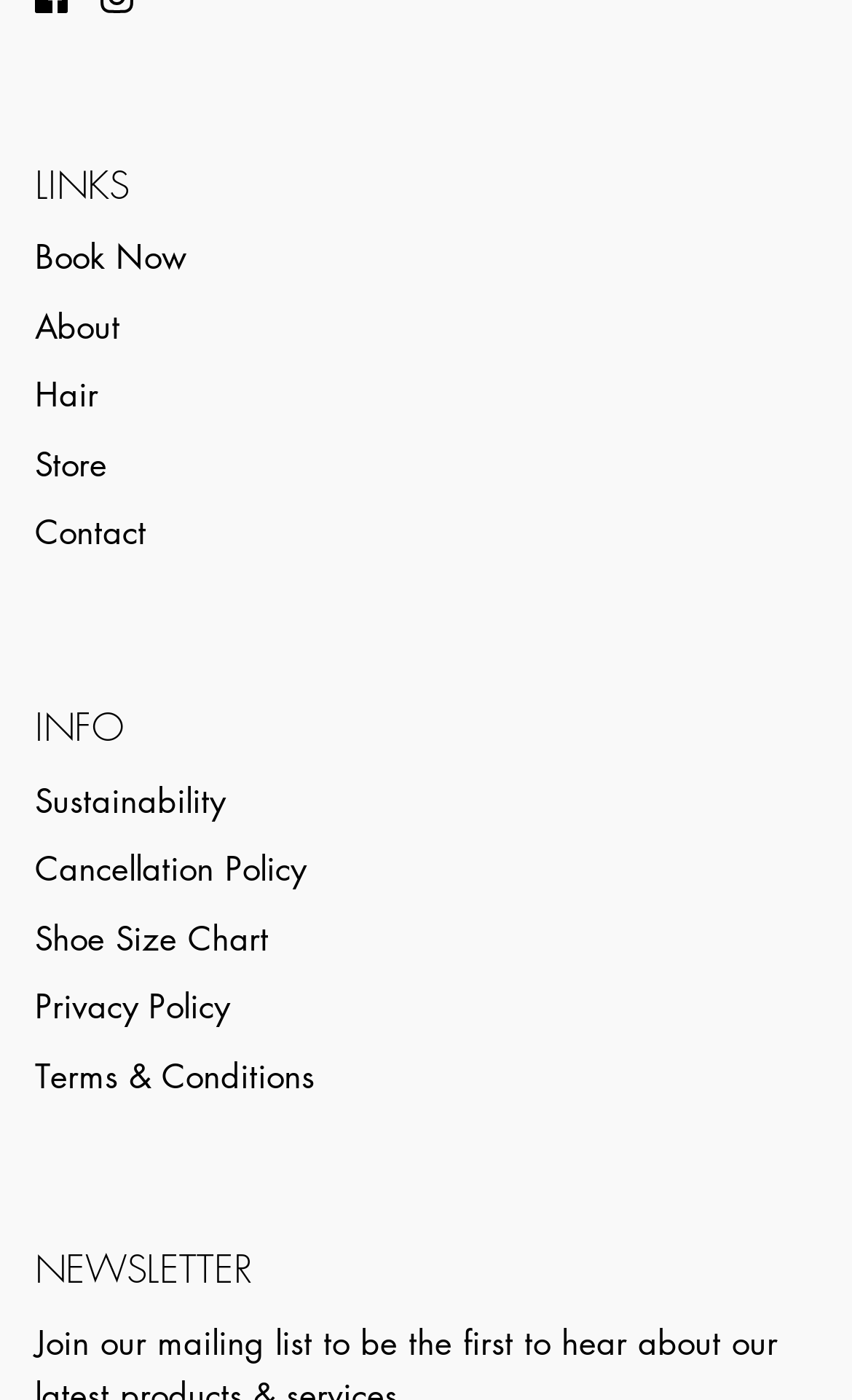Locate the bounding box coordinates of the element I should click to achieve the following instruction: "Go to Hair section".

[0.041, 0.266, 0.115, 0.297]